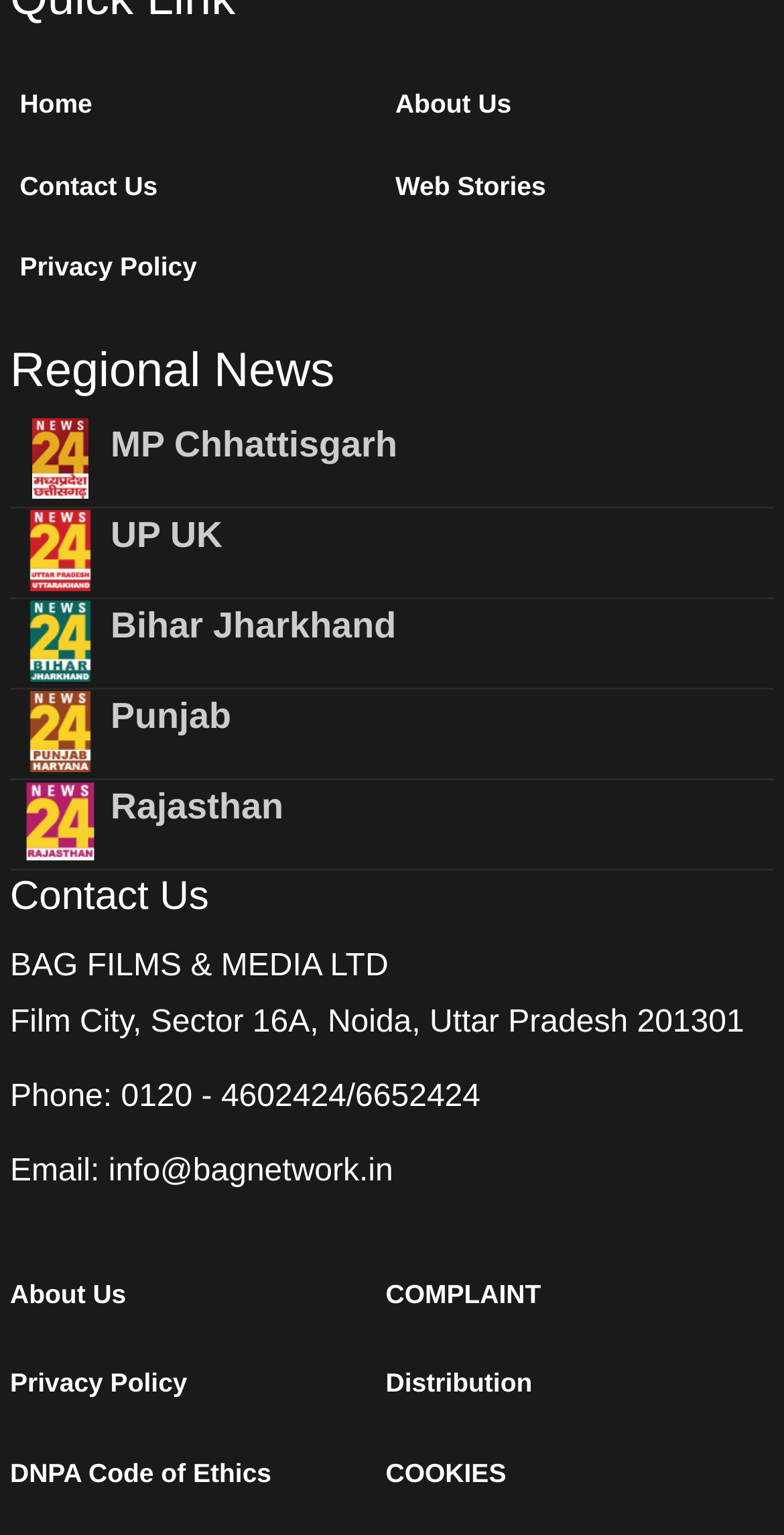What is the name of the company at the bottom of the page?
Using the details from the image, give an elaborate explanation to answer the question.

I found the company name by looking at the static text elements at the bottom of the page, specifically the one with the text 'BAG FILMS & MEDIA LTD'.